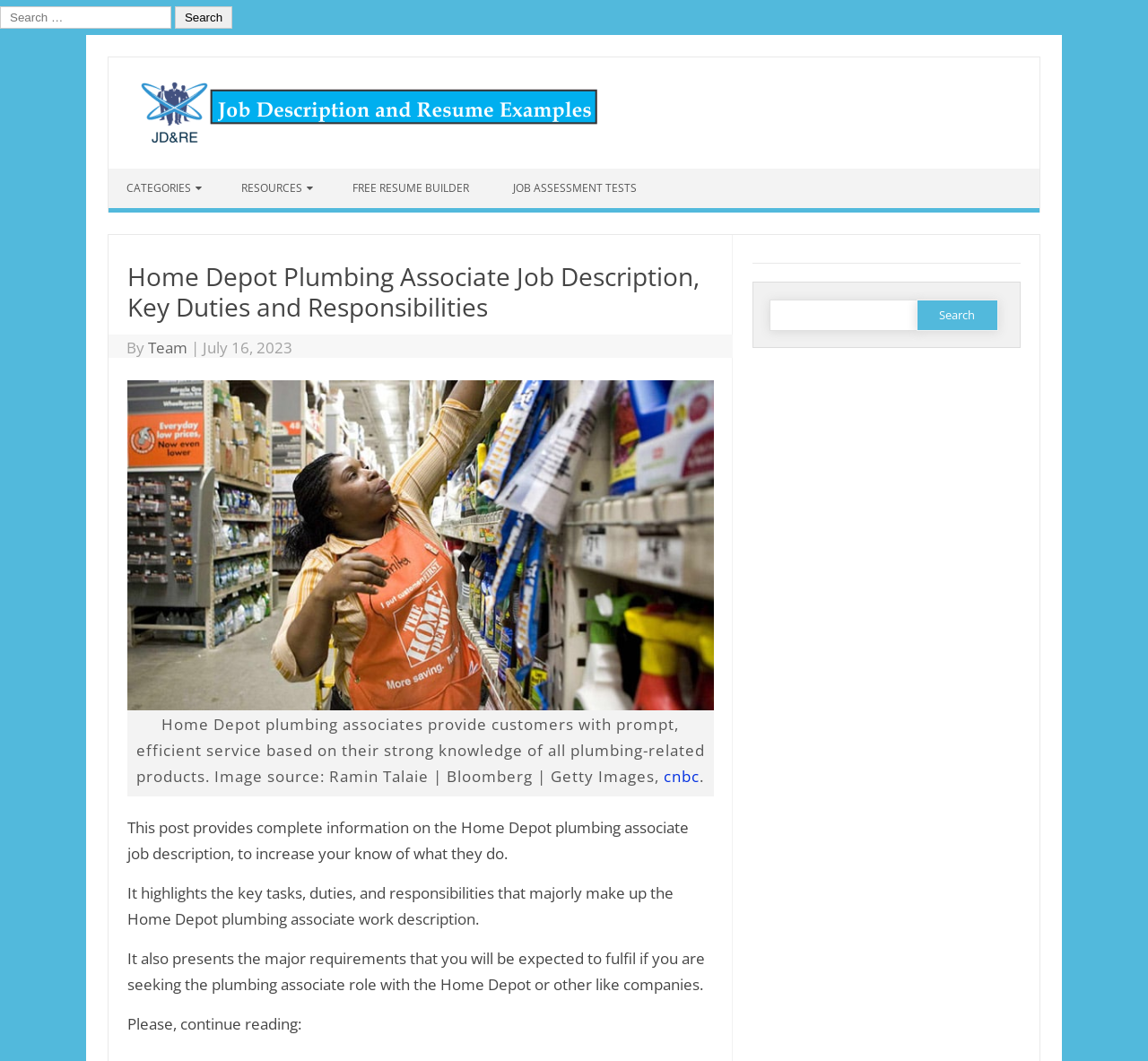What is the purpose of a Home Depot plumbing associate?
Can you offer a detailed and complete answer to this question?

The figcaption of the image on the webpage states that 'Home Depot plumbing associates provide customers with prompt, efficient service based on their strong knowledge of all plumbing-related products.' This suggests that the primary purpose of a Home Depot plumbing associate is to provide prompt and efficient service to customers.